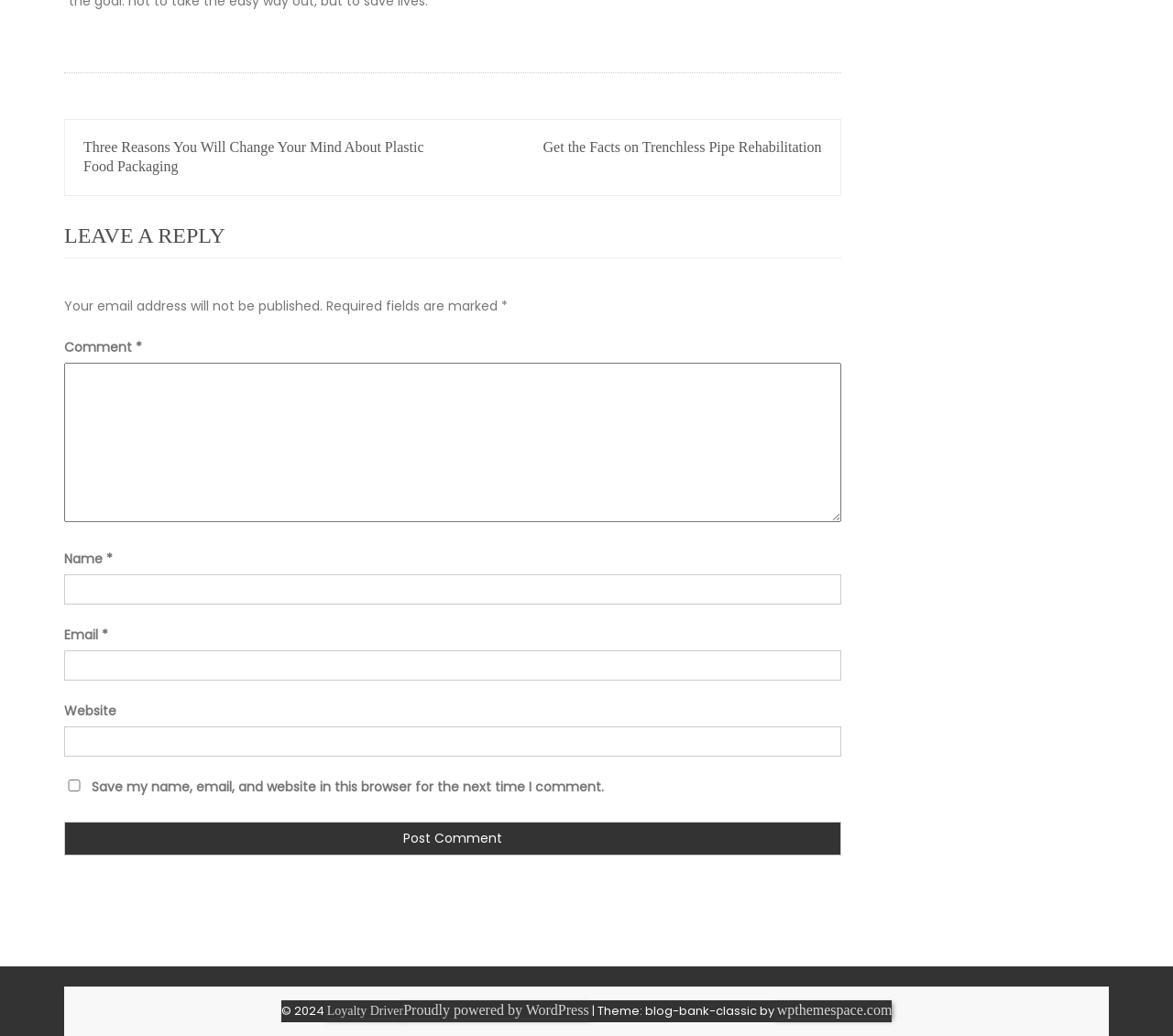What is the first post navigation link?
Provide a one-word or short-phrase answer based on the image.

Three Reasons You Will Change Your Mind About Plastic Food Packaging